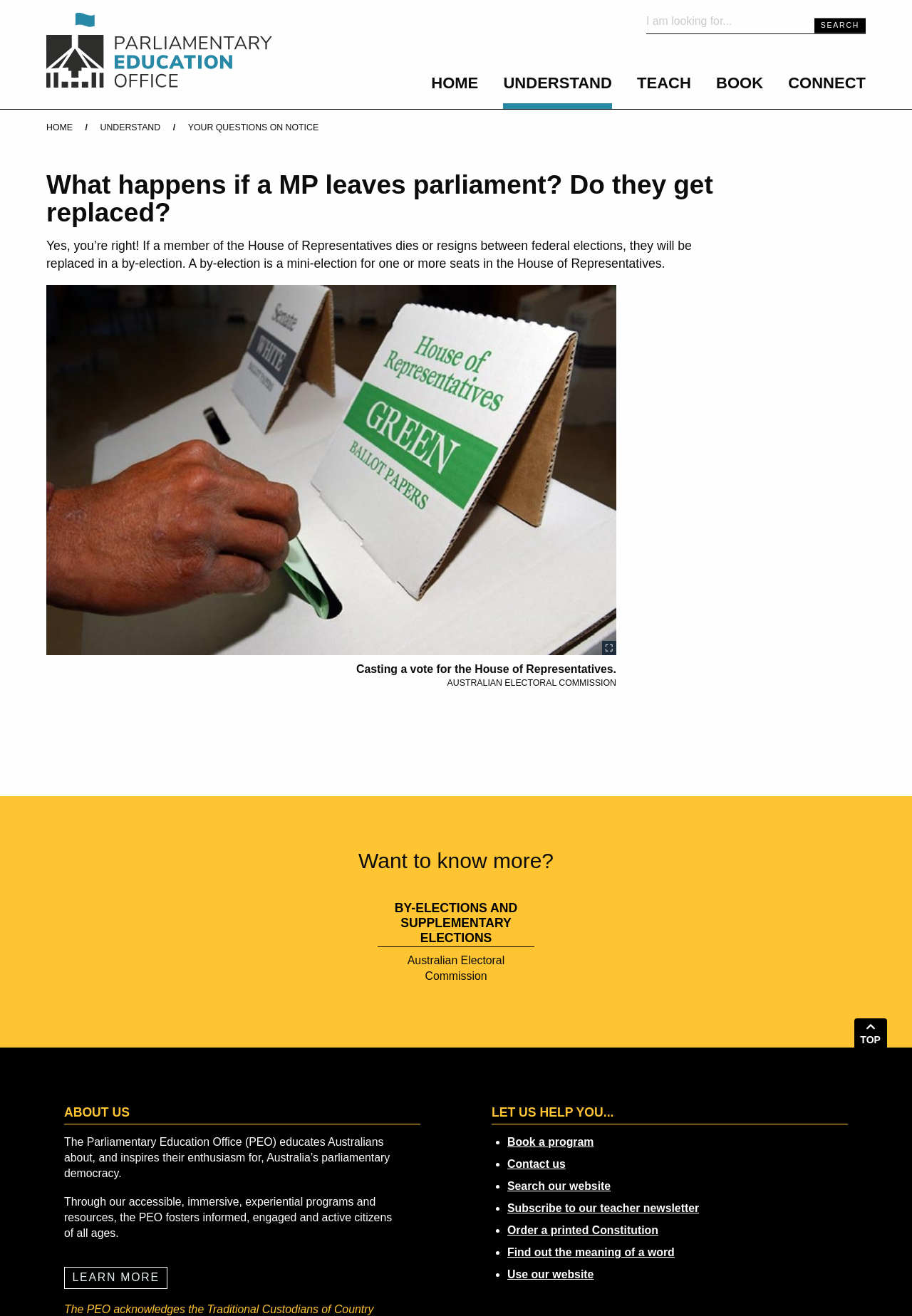Identify the bounding box coordinates for the UI element mentioned here: "Subscribe to our teacher newsletter". Provide the coordinates as four float values between 0 and 1, i.e., [left, top, right, bottom].

[0.556, 0.913, 0.767, 0.923]